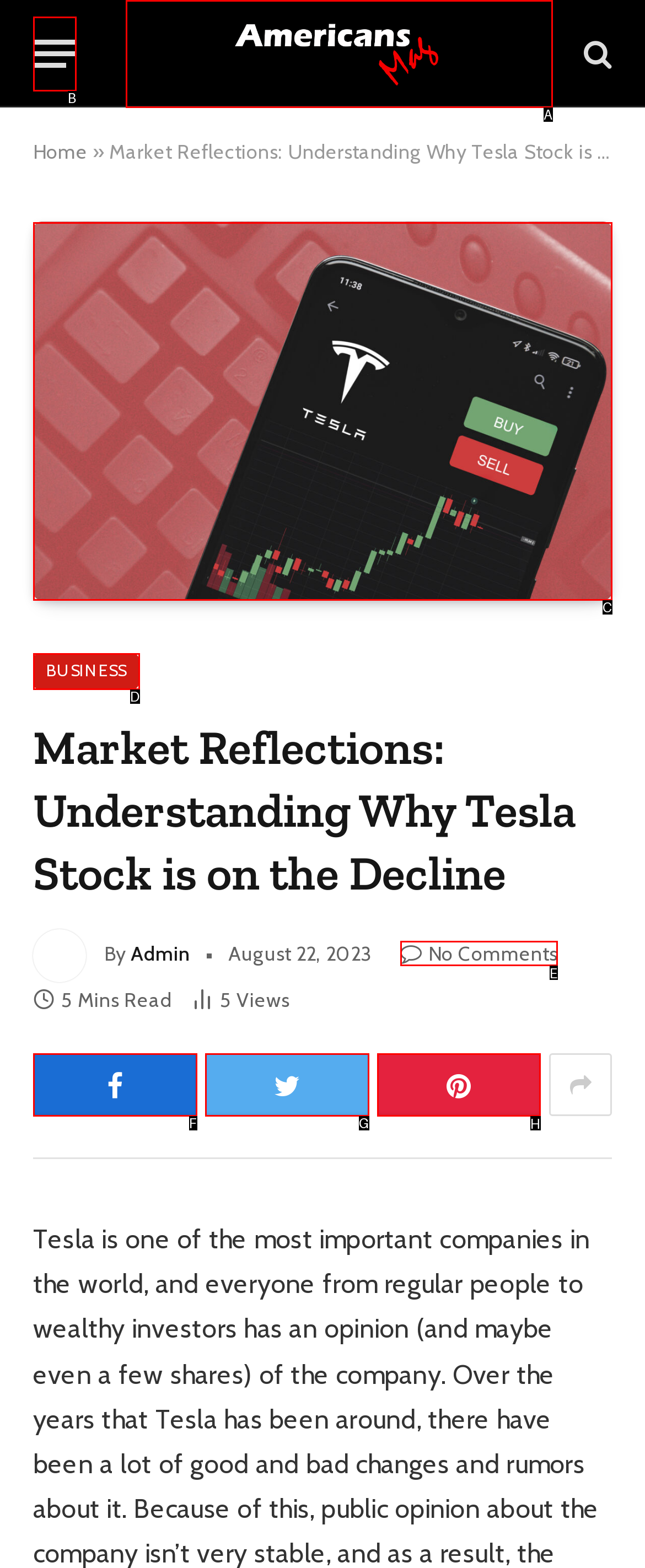Find the appropriate UI element to complete the task: Share the article on social media. Indicate your choice by providing the letter of the element.

H